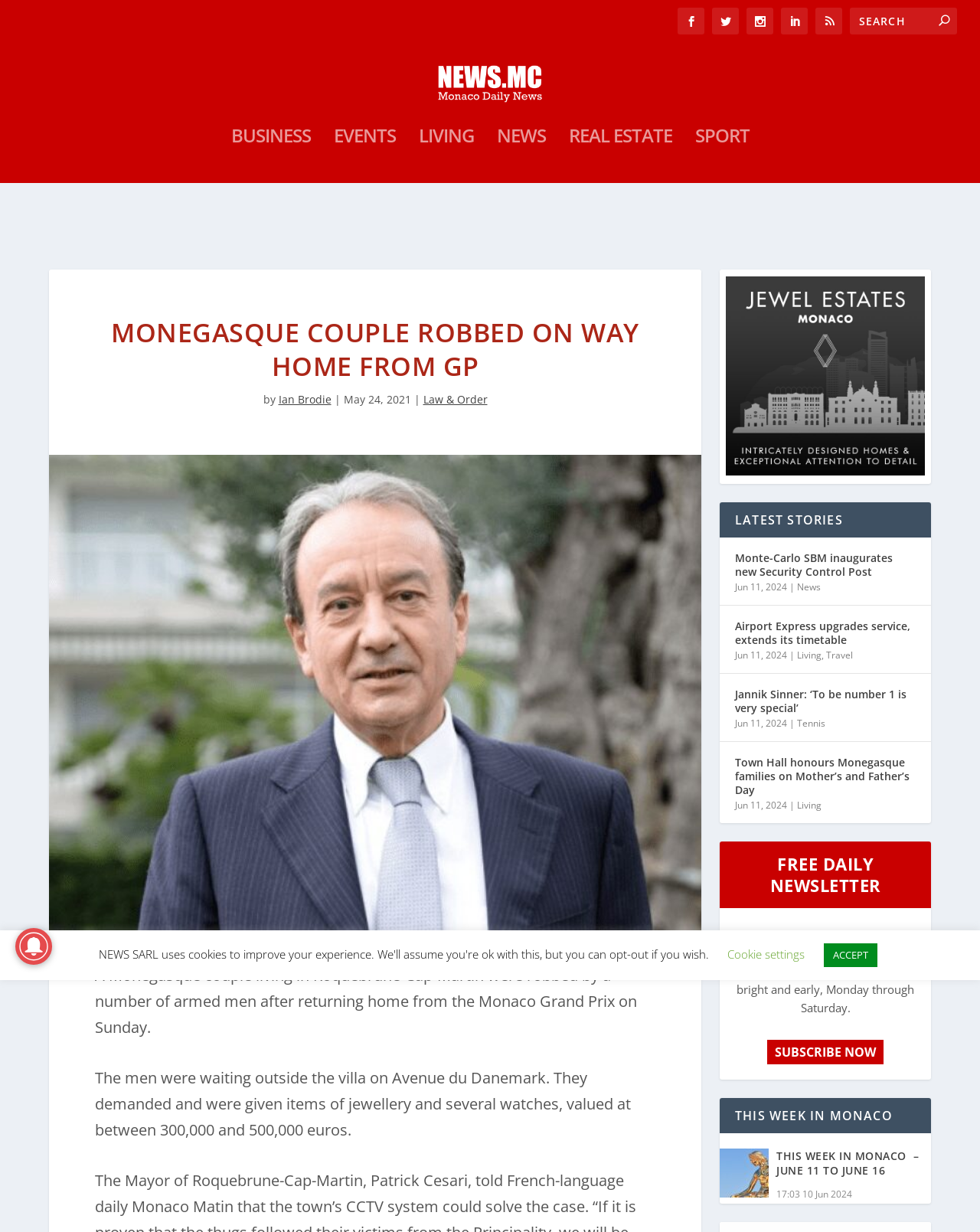Using the provided element description: "name="s" placeholder="Search" title="Search for:"", determine the bounding box coordinates of the corresponding UI element in the screenshot.

[0.867, 0.006, 0.977, 0.028]